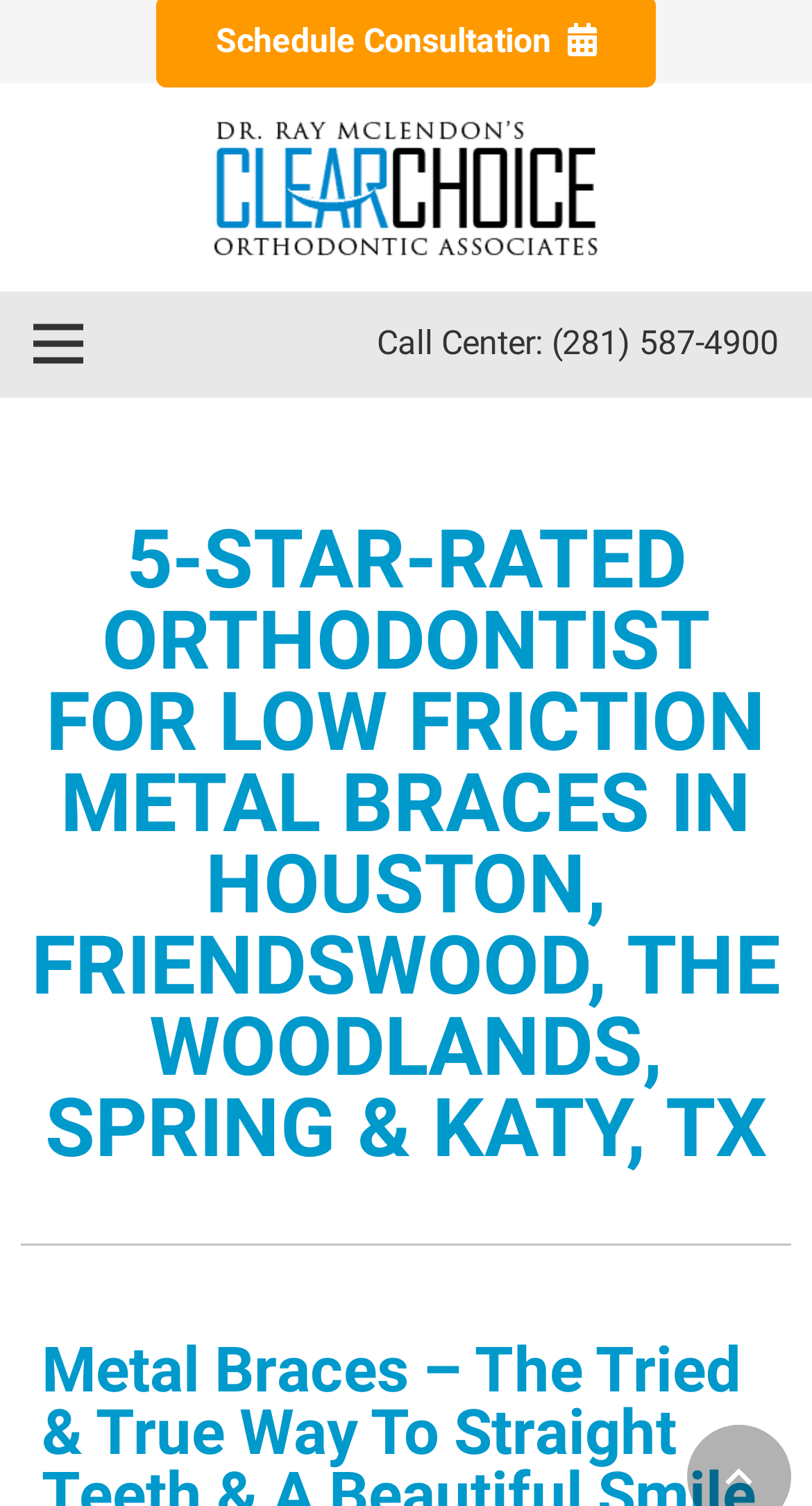From the webpage screenshot, identify the region described by Announcements & Notices. Provide the bounding box coordinates as (top-left x, top-left y, bottom-right x, bottom-right y), with each value being a floating point number between 0 and 1.

None